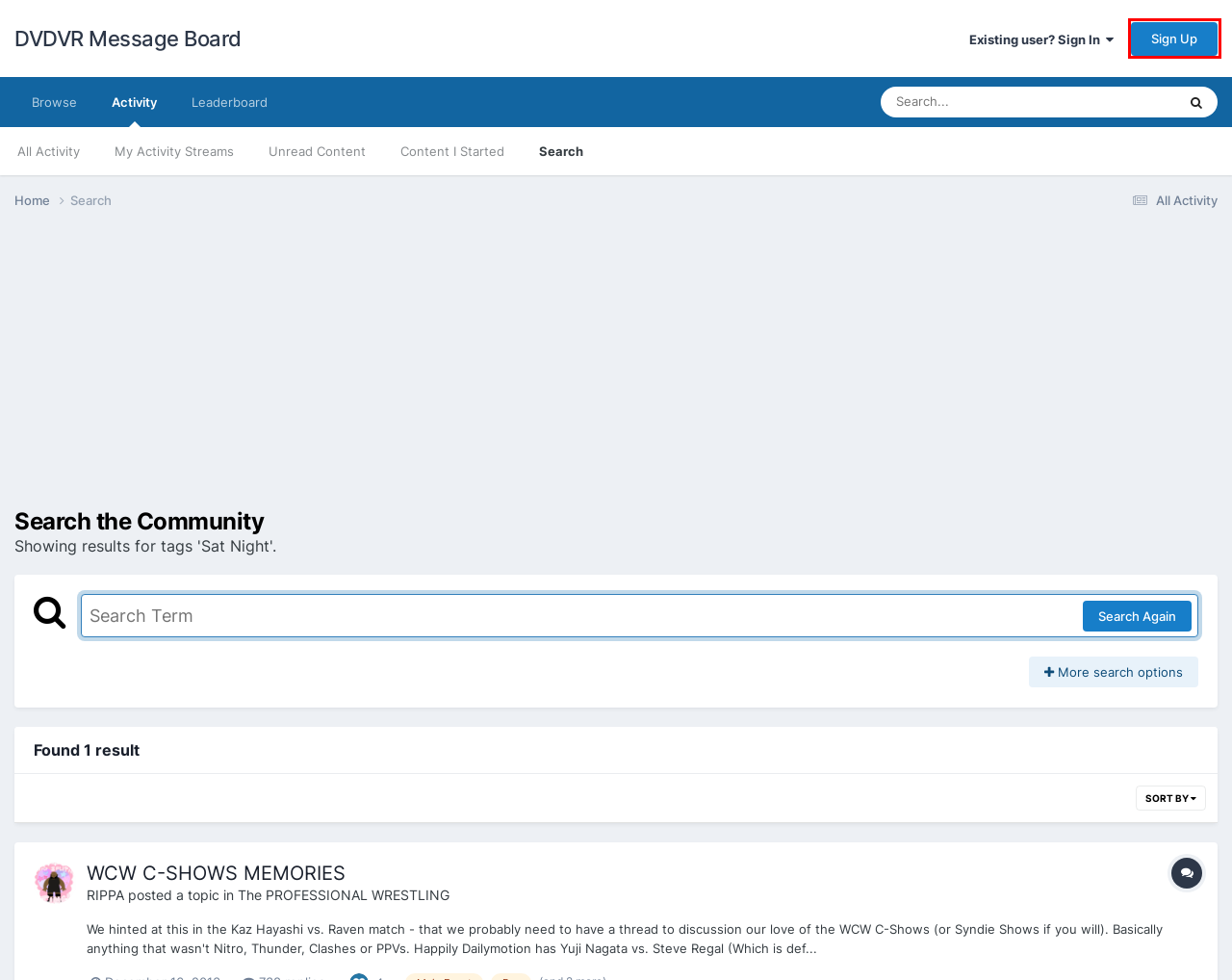You are presented with a screenshot of a webpage containing a red bounding box around a particular UI element. Select the best webpage description that matches the new webpage after clicking the element within the bounding box. Here are the candidates:
A. Advanced Search - DVDVR Message Board
B. RIPPA - DVDVR Message Board
C. Forums - DVDVR Message Board
D. WCW C-SHOWS MEMORIES - The PROFESSIONAL WRESTLING - DVDVR Message Board
E. All Activity - DVDVR Message Board
F. Registration - DVDVR Message Board
G. Leaderboard - DVDVR Message Board
H. Sign In - DVDVR Message Board

F